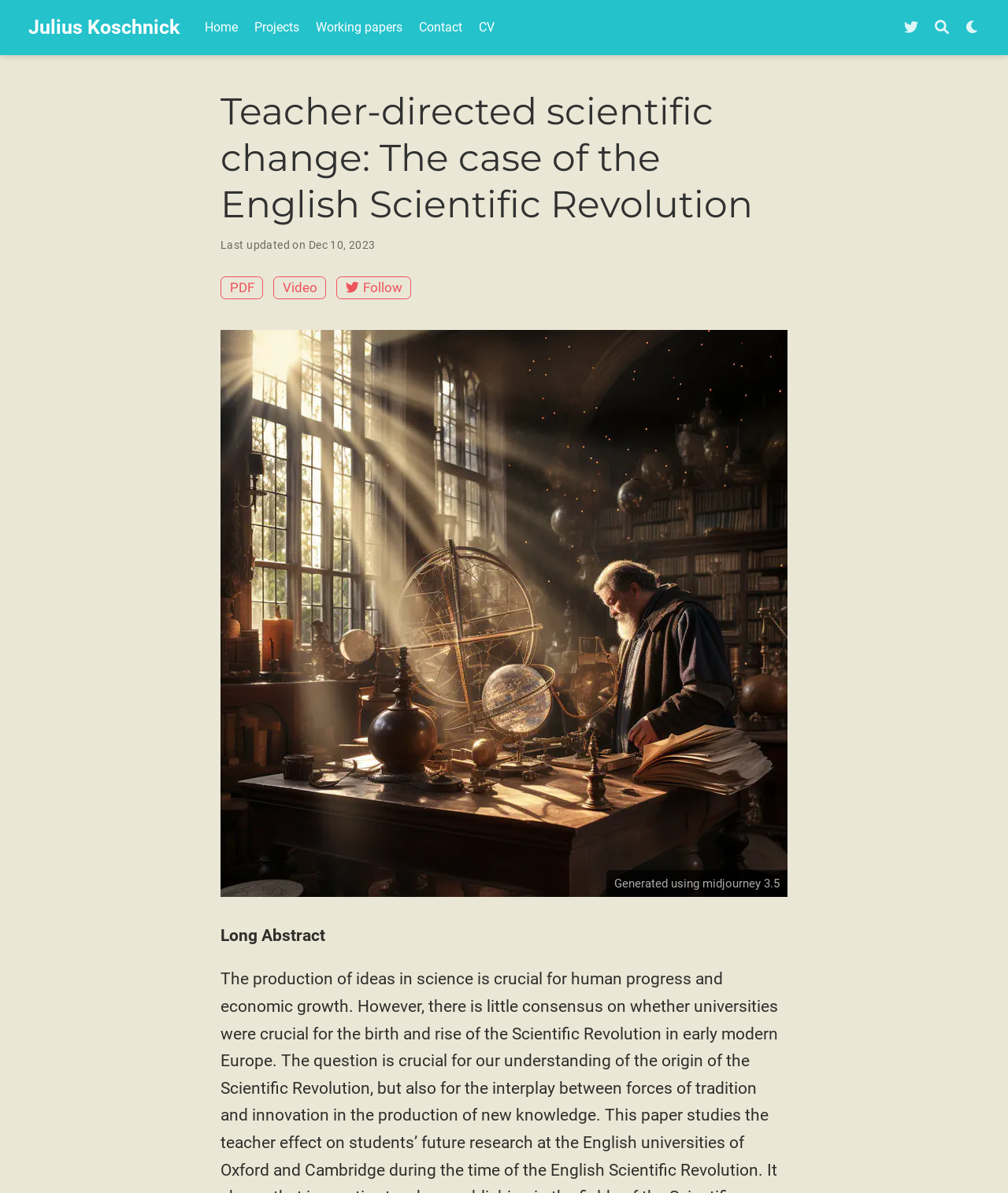What is the purpose of the ' Follow' link?
With the help of the image, please provide a detailed response to the question.

I inferred the purpose of the ' Follow' link by looking at its location and icon. The link is located next to the author's name and has a follow icon, suggesting that it allows users to follow the author.